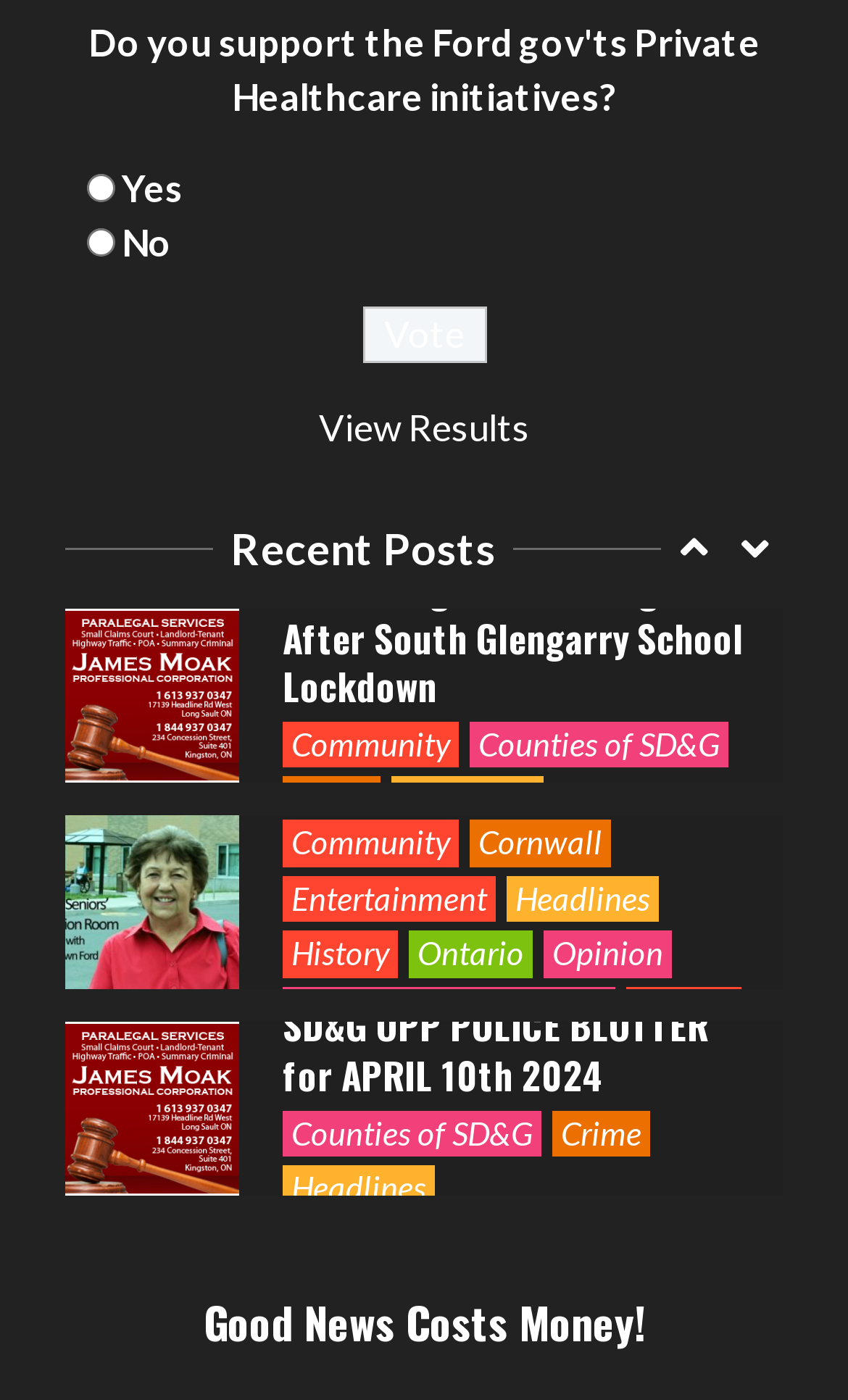Please locate the bounding box coordinates of the element's region that needs to be clicked to follow the instruction: "Read Recent Posts". The bounding box coordinates should be provided as four float numbers between 0 and 1, i.e., [left, top, right, bottom].

[0.077, 0.371, 0.779, 0.412]